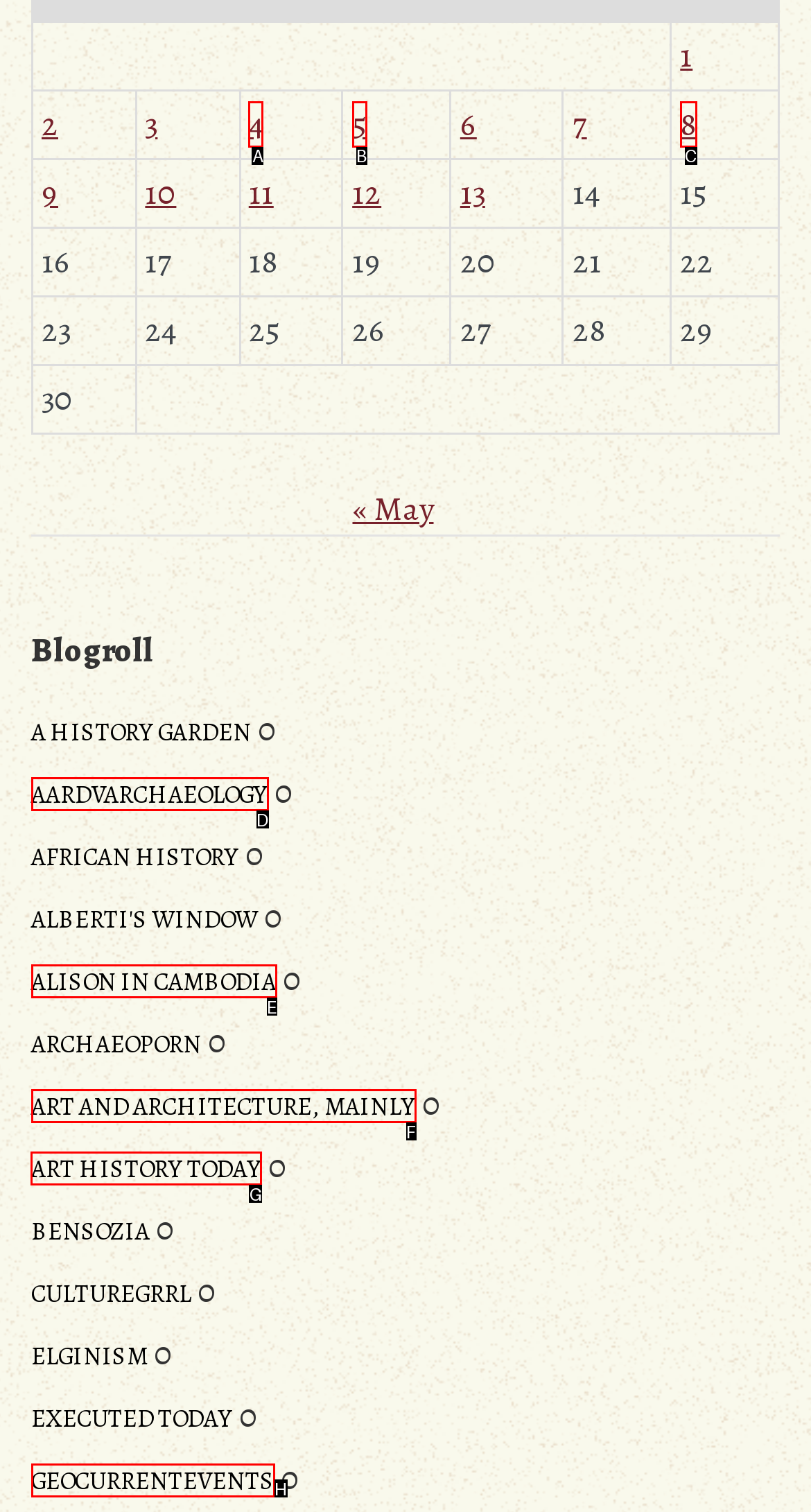Identify the HTML element I need to click to complete this task: Click on 'ART HISTORY TODAY' Provide the option's letter from the available choices.

G